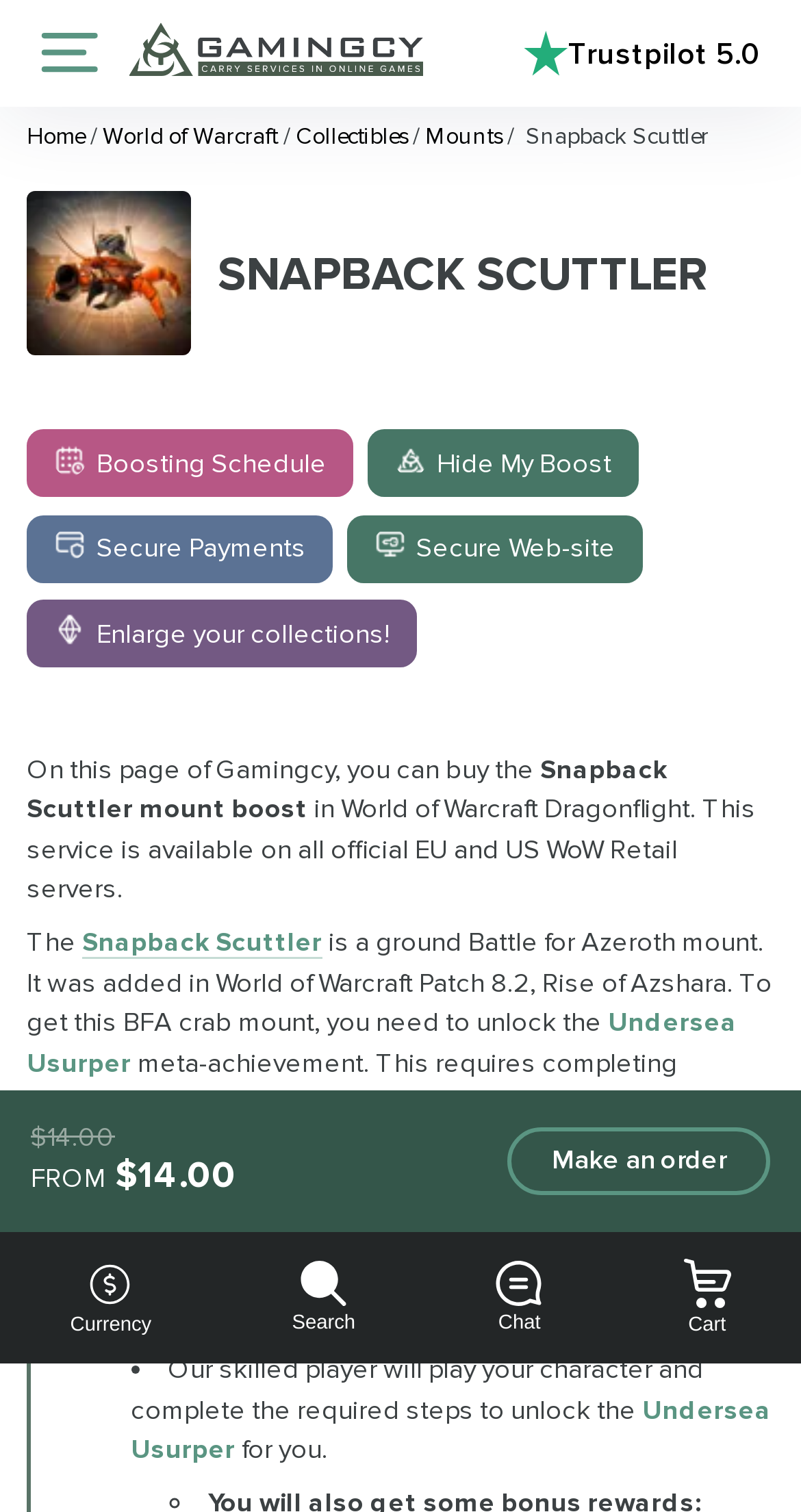Create a detailed description of the webpage's content and layout.

This webpage is about a World of Warcraft boost service, specifically for the Snapback Scuttler mount. At the top, there are four buttons with icons, including currency, search, chat, and cart, aligned horizontally. Below them, there is a logo and a Trustpilot rating icon with a score of 5.0.

The main navigation menu is located below, with links to Home, World of Warcraft, Collectibles, Mounts, and Snapback Scuttler. The page title "SNAPBACK SCUTTLER" is displayed prominently in a large font.

On the left side, there is an image of the Snapback Scuttler mount, and below it, there are several icons and images related to the boosting service, including Boosting Schedule, Hide My Boost, Secure Payments, and Secure Web-site.

The main content of the page is divided into sections. The first section explains that the Snapback Scuttler mount can be bought on this page and that the service is available on all official EU and US WoW Retail servers. The text also provides information about the mount, including that it was added in World of Warcraft Patch 8.2, Rise of Azshara, and that it requires unlocking the Undersea Usurper meta-achievement.

The next section is a quick summary of the service, which includes a list of what the service provides, such as account sharing and completion of the required steps to unlock the Undersea Usurper achievement.

At the bottom of the page, there is a call-to-action section with a price of $14.00 and a "Make an order" button. Additionally, there is a "Scroll to top of page" button at the bottom right corner.